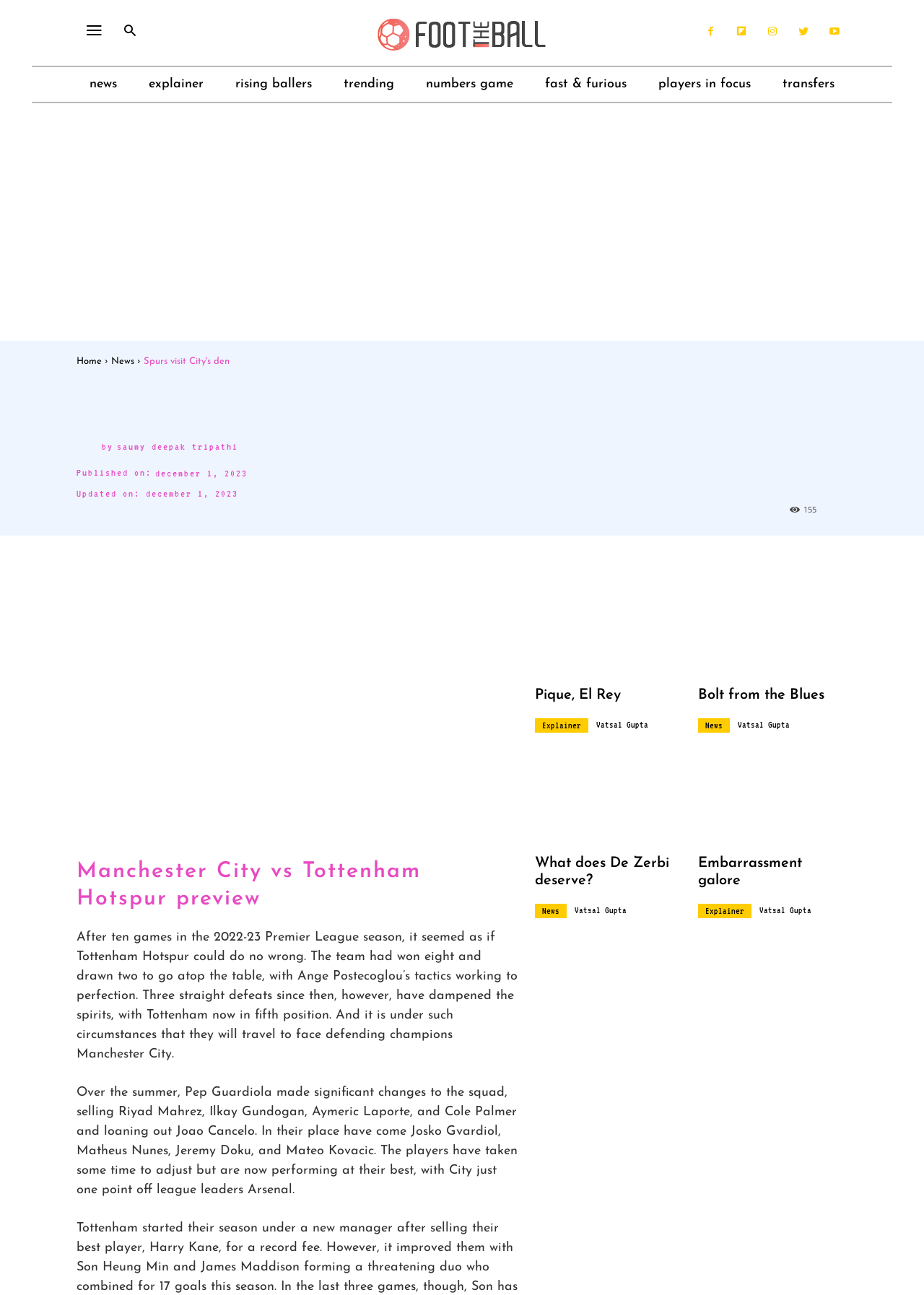Can you identify and provide the main heading of the webpage?

Spurs visit City’s den